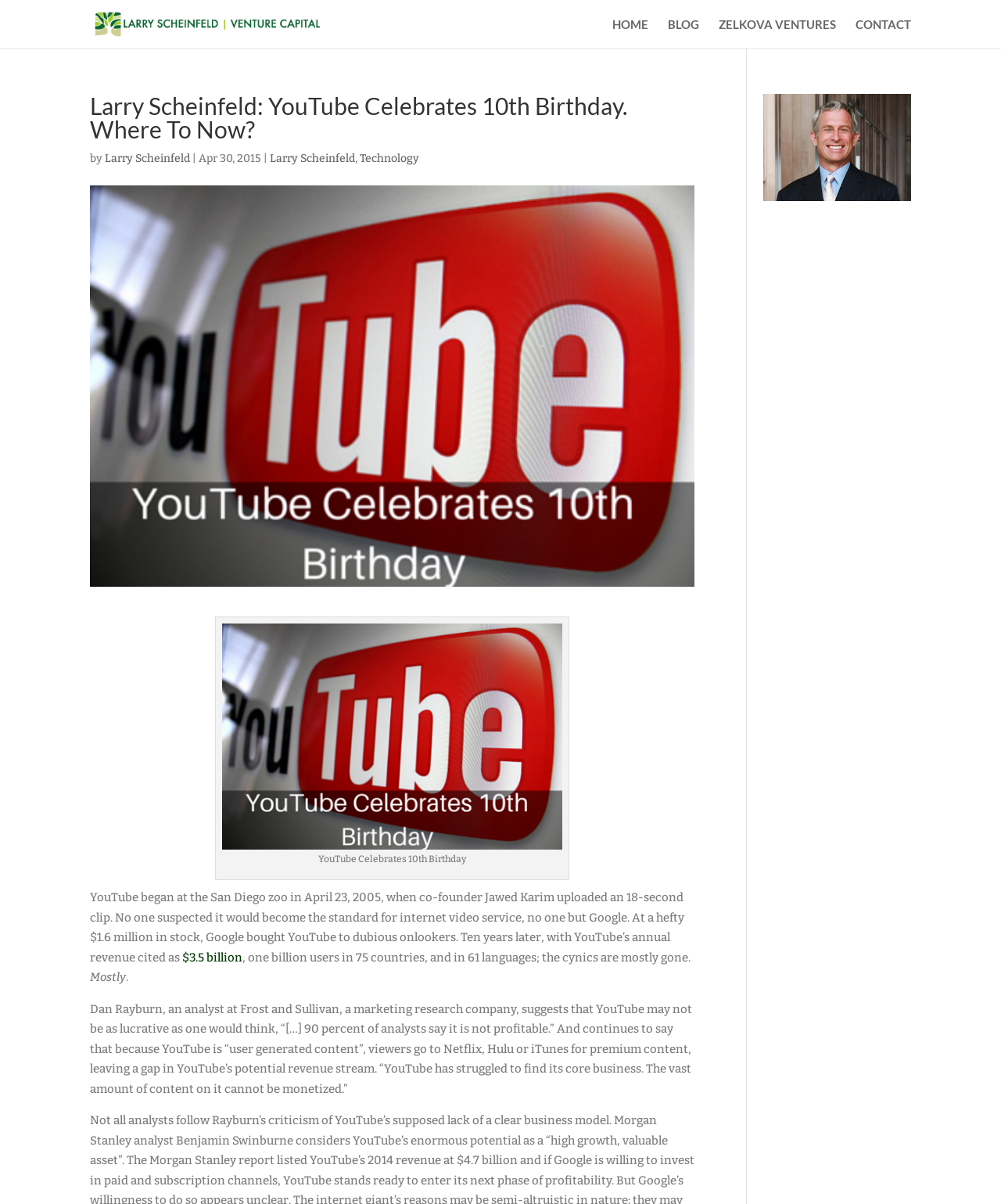How many users does YouTube have?
Give a one-word or short-phrase answer derived from the screenshot.

one billion